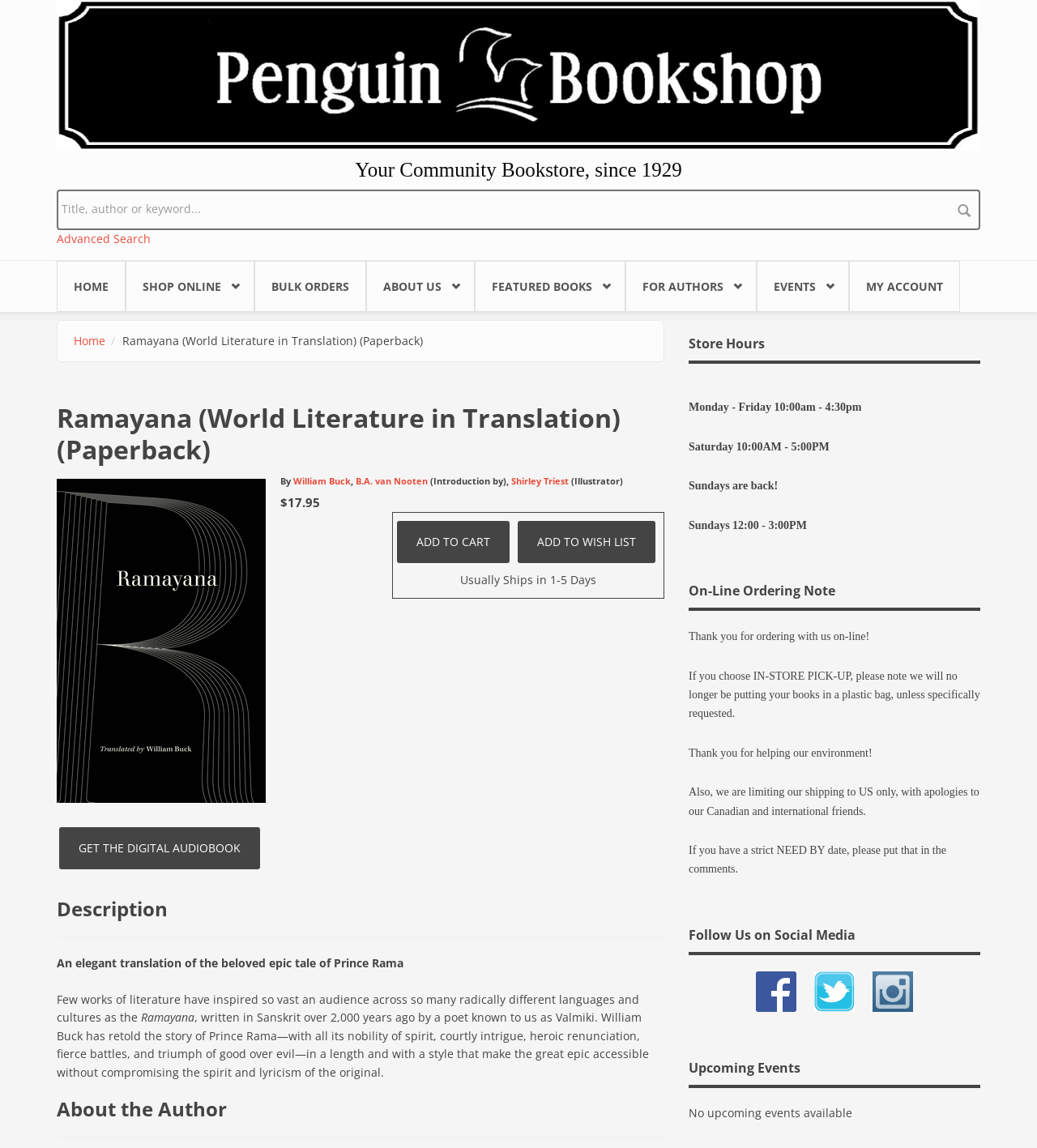Please determine the bounding box of the UI element that matches this description: William Buck. The coordinates should be given as (top-left x, top-left y, bottom-right x, bottom-right y), with all values between 0 and 1.

[0.283, 0.414, 0.338, 0.424]